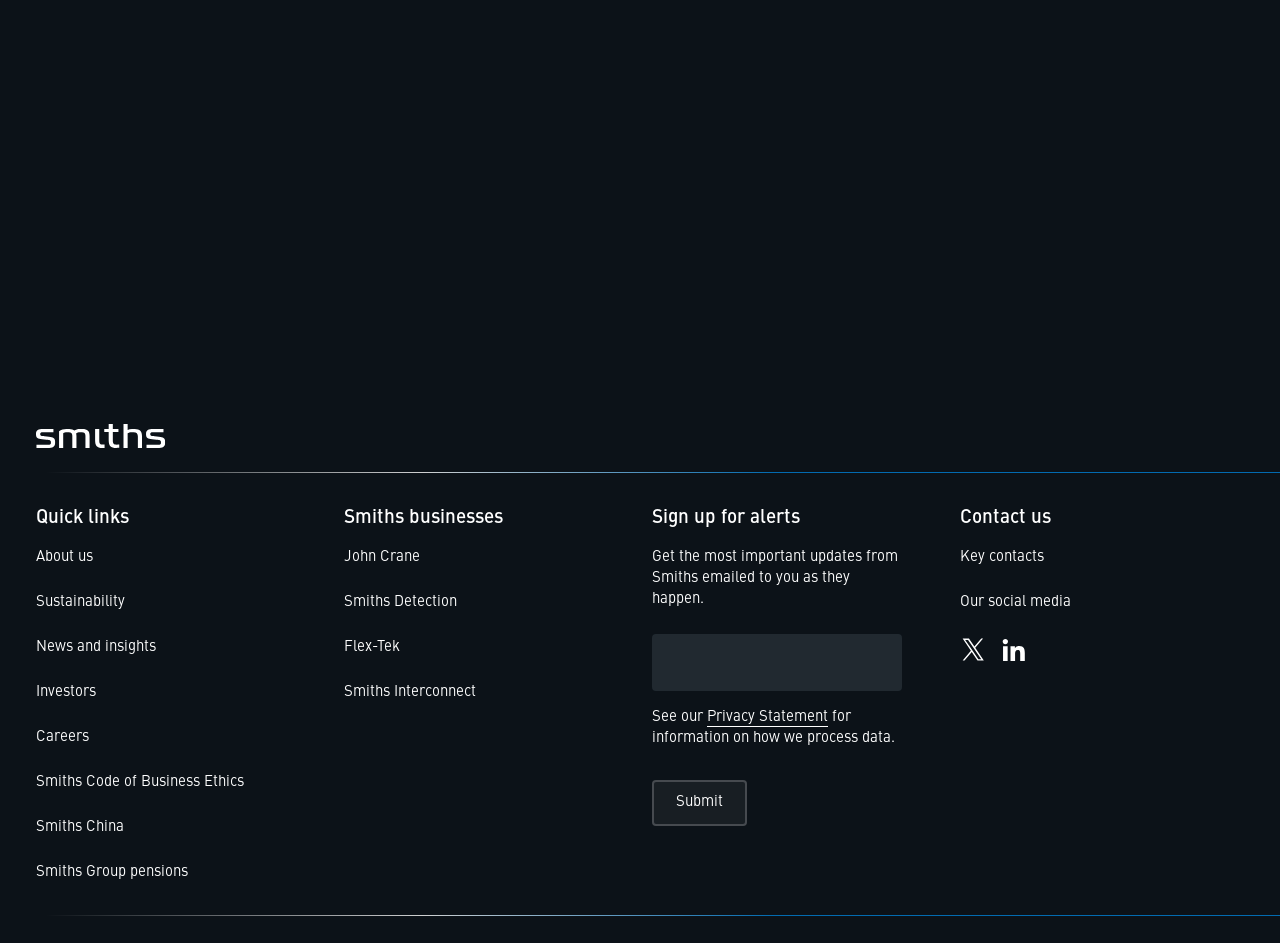Please give a short response to the question using one word or a phrase:
How many social media links are available in the contact us section?

2